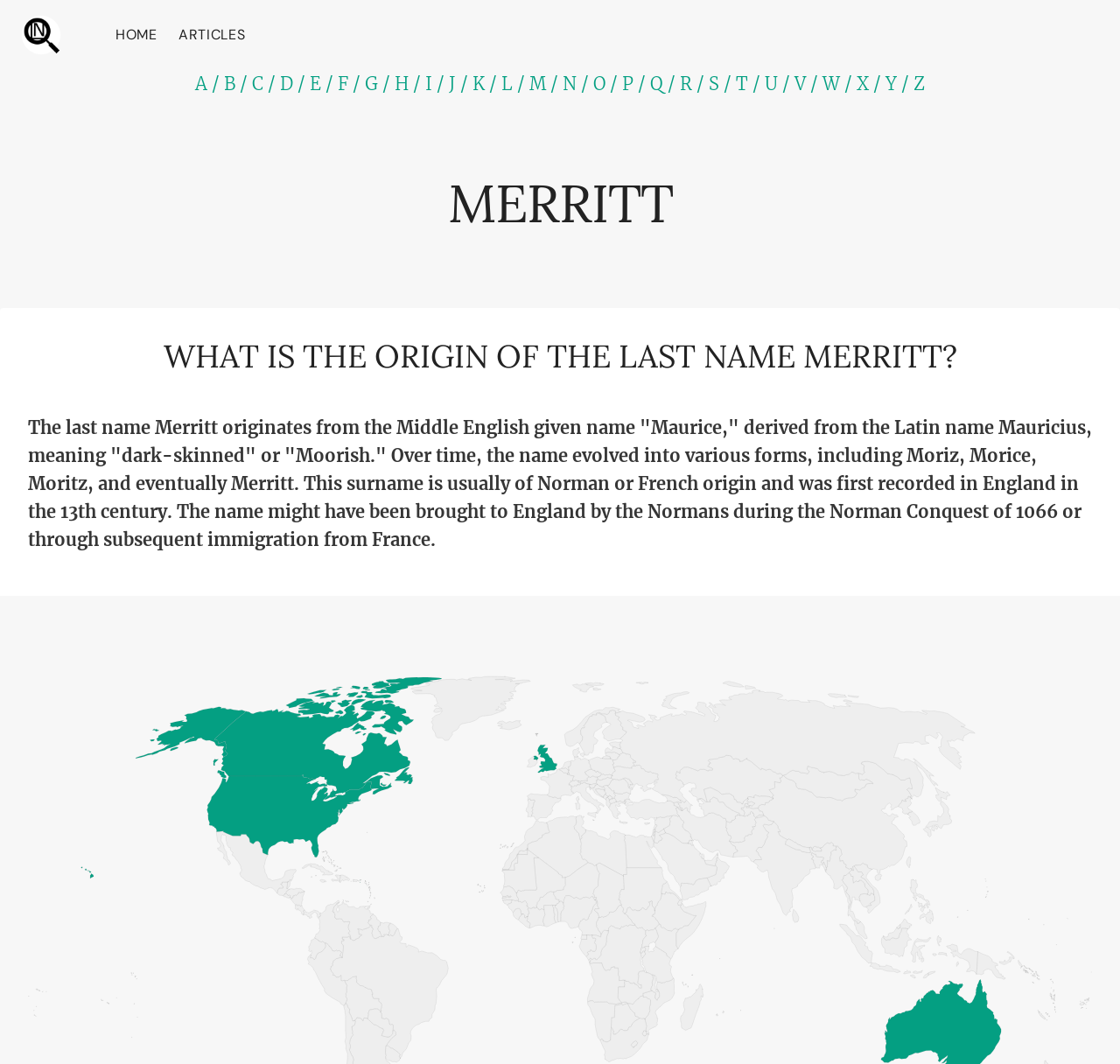Please locate the bounding box coordinates of the element that should be clicked to complete the given instruction: "Navigate to the home page".

[0.094, 0.02, 0.15, 0.046]